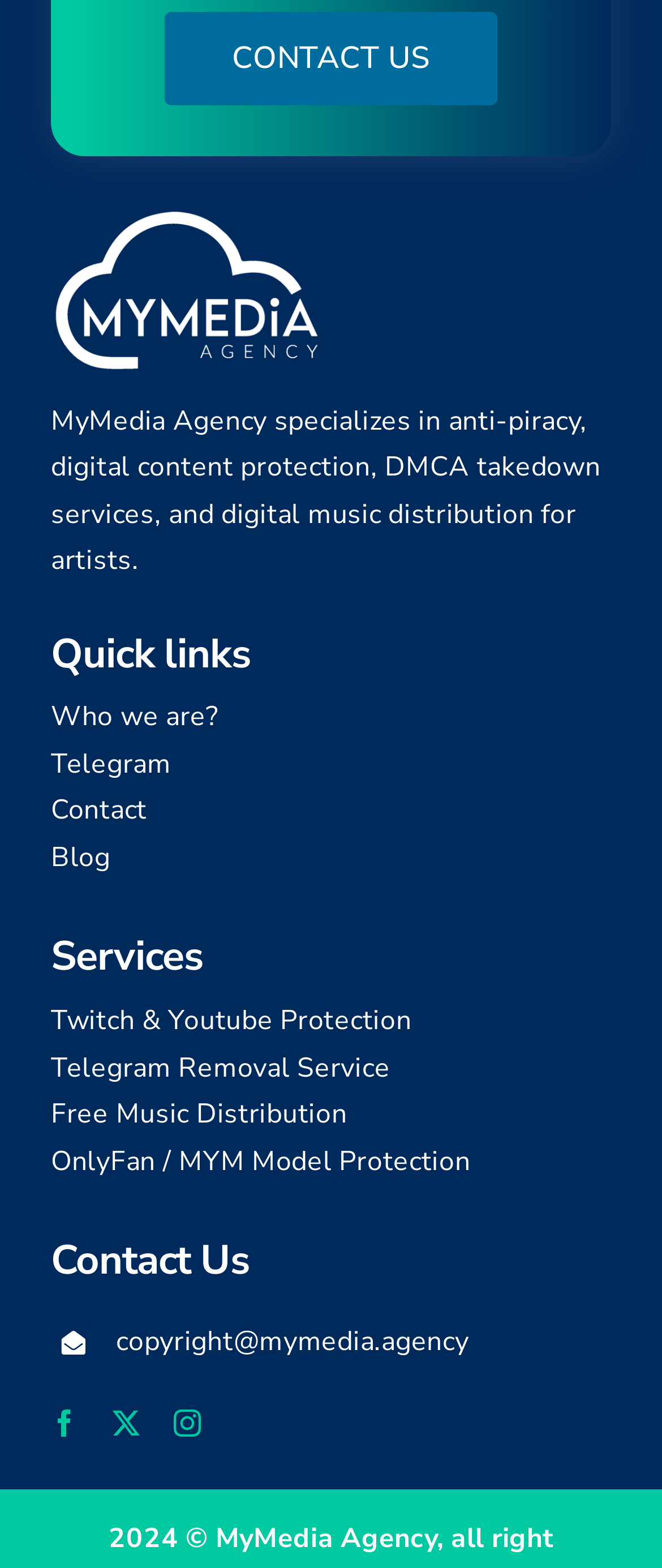Provide the bounding box coordinates of the section that needs to be clicked to accomplish the following instruction: "Visit Facebook page."

[0.077, 0.885, 0.119, 0.902]